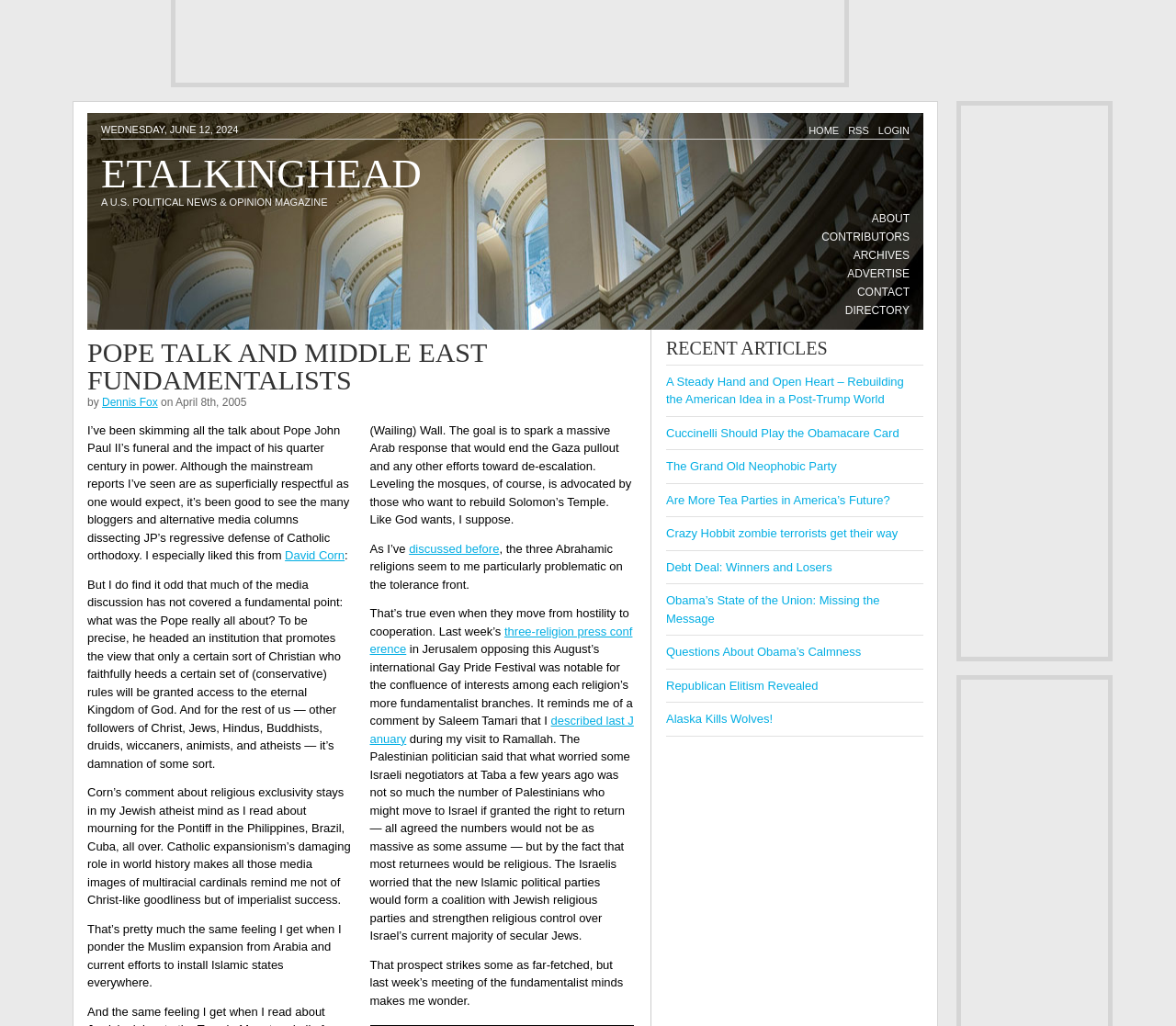Extract the bounding box of the UI element described as: "Contact us to e-address".

None